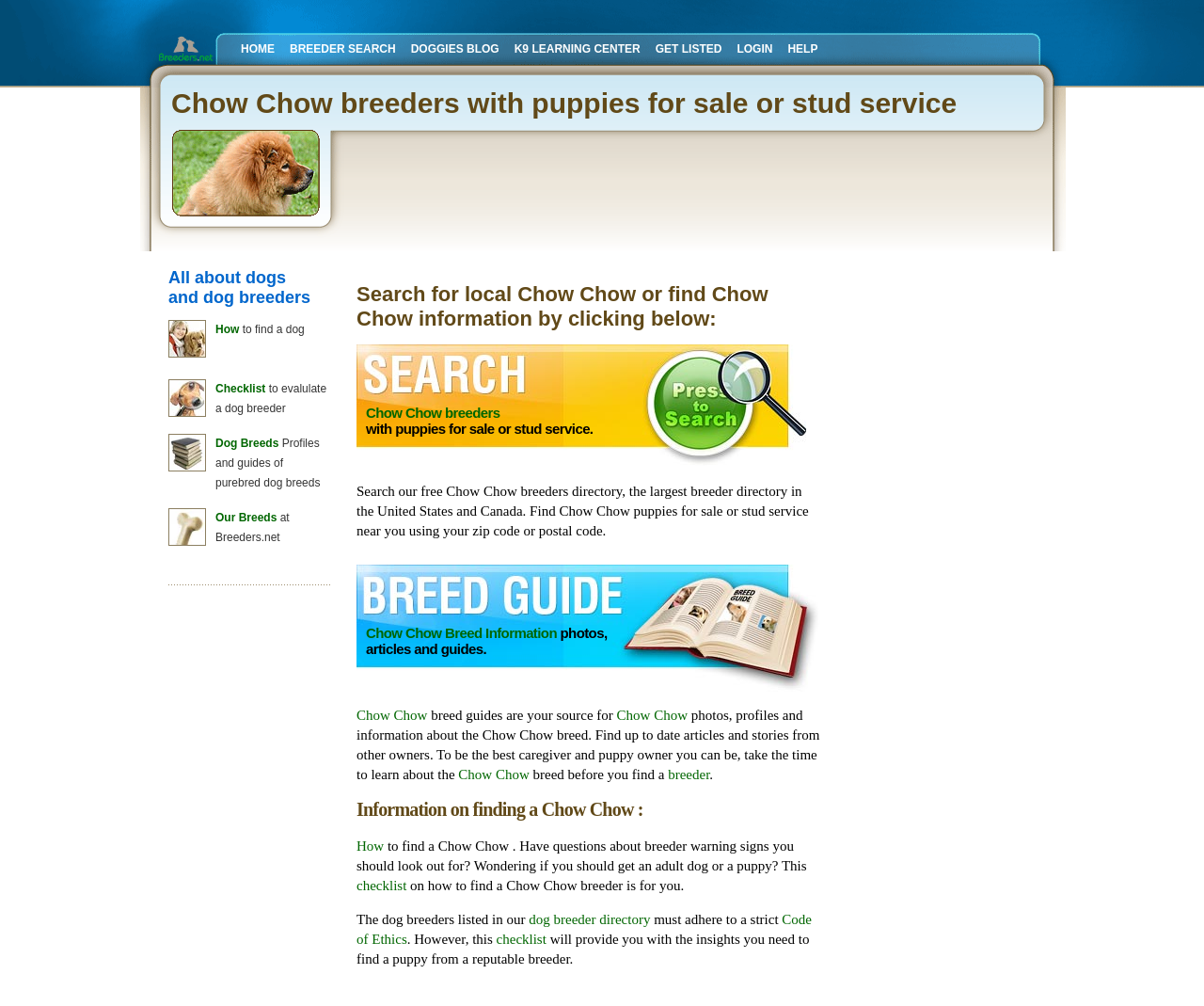Determine the bounding box coordinates of the clickable region to follow the instruction: "Click HOME".

[0.194, 0.036, 0.234, 0.06]